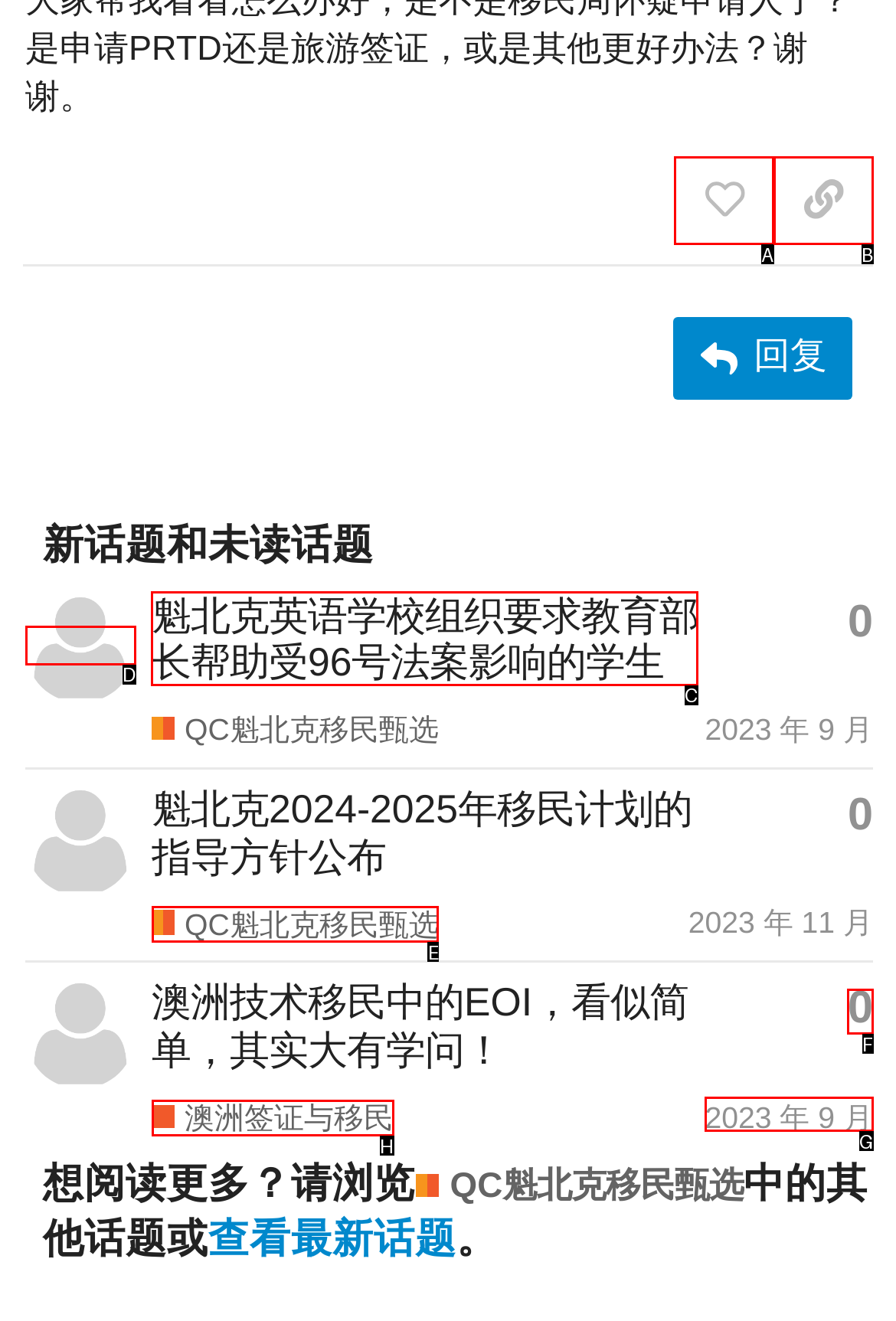Choose the correct UI element to click for this task: Click the '魁北克英语学校组织要求教育部长帮助受96号法案影响的学生' heading Answer using the letter from the given choices.

C